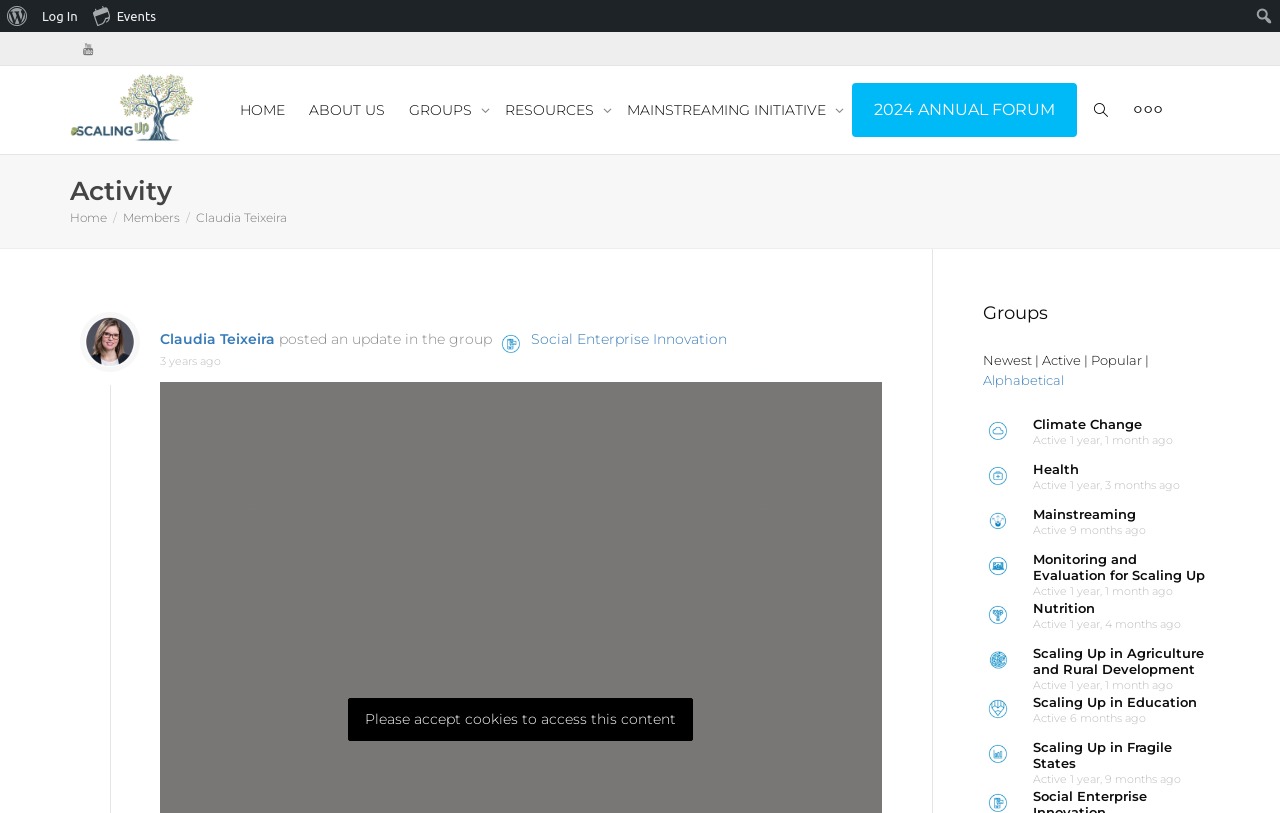Based on the image, provide a detailed and complete answer to the question: 
What is the name of the community of practice?

I found the answer by looking at the link with the text 'Scaling Community of Practice' which is located at the top of the webpage, below the menu items.